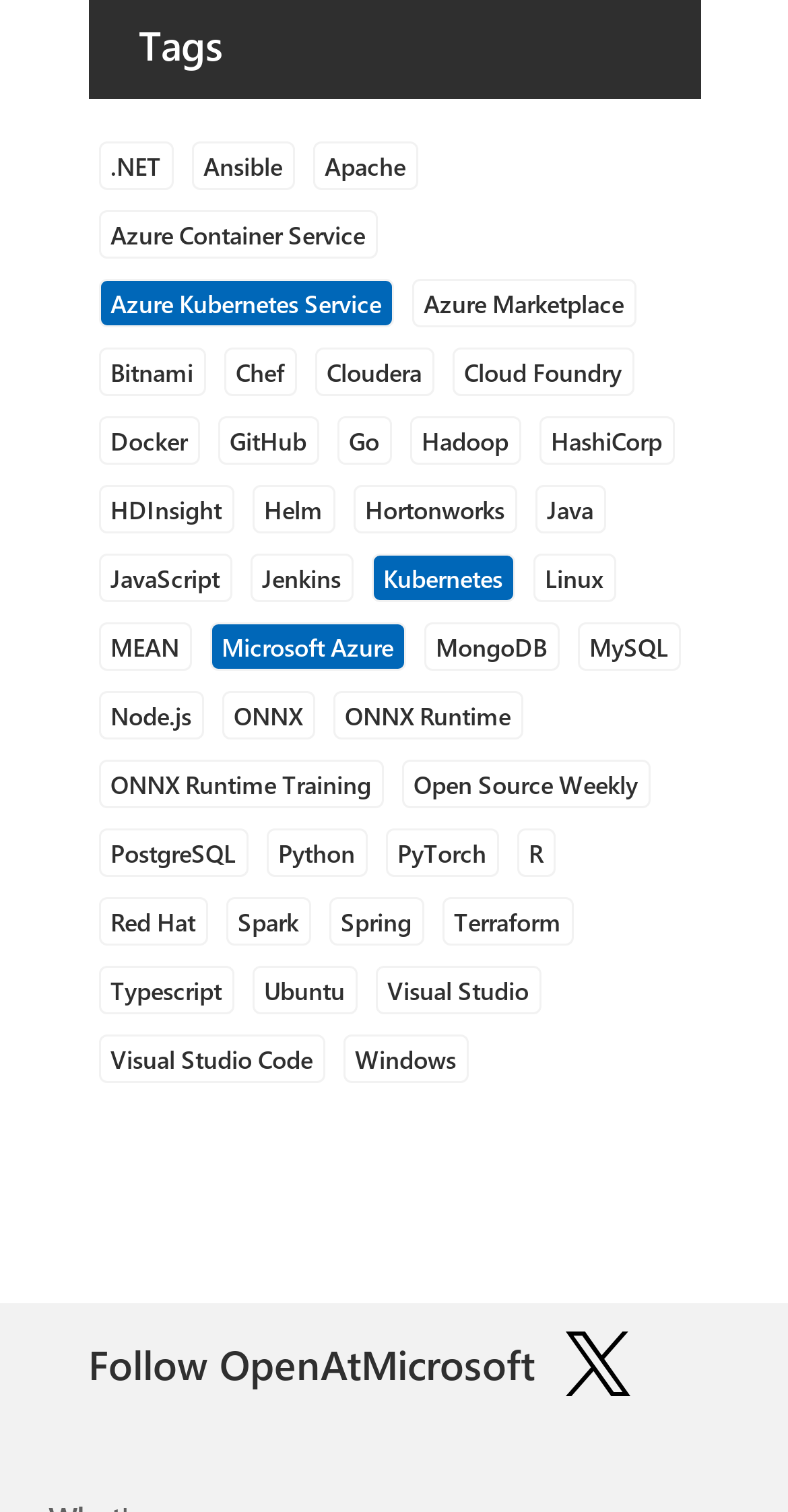Could you please study the image and provide a detailed answer to the question:
What is the main category of items on this webpage?

Based on the numerous links on the webpage, it appears that the main category of items is related to software and technology, including programming languages, frameworks, and cloud services.